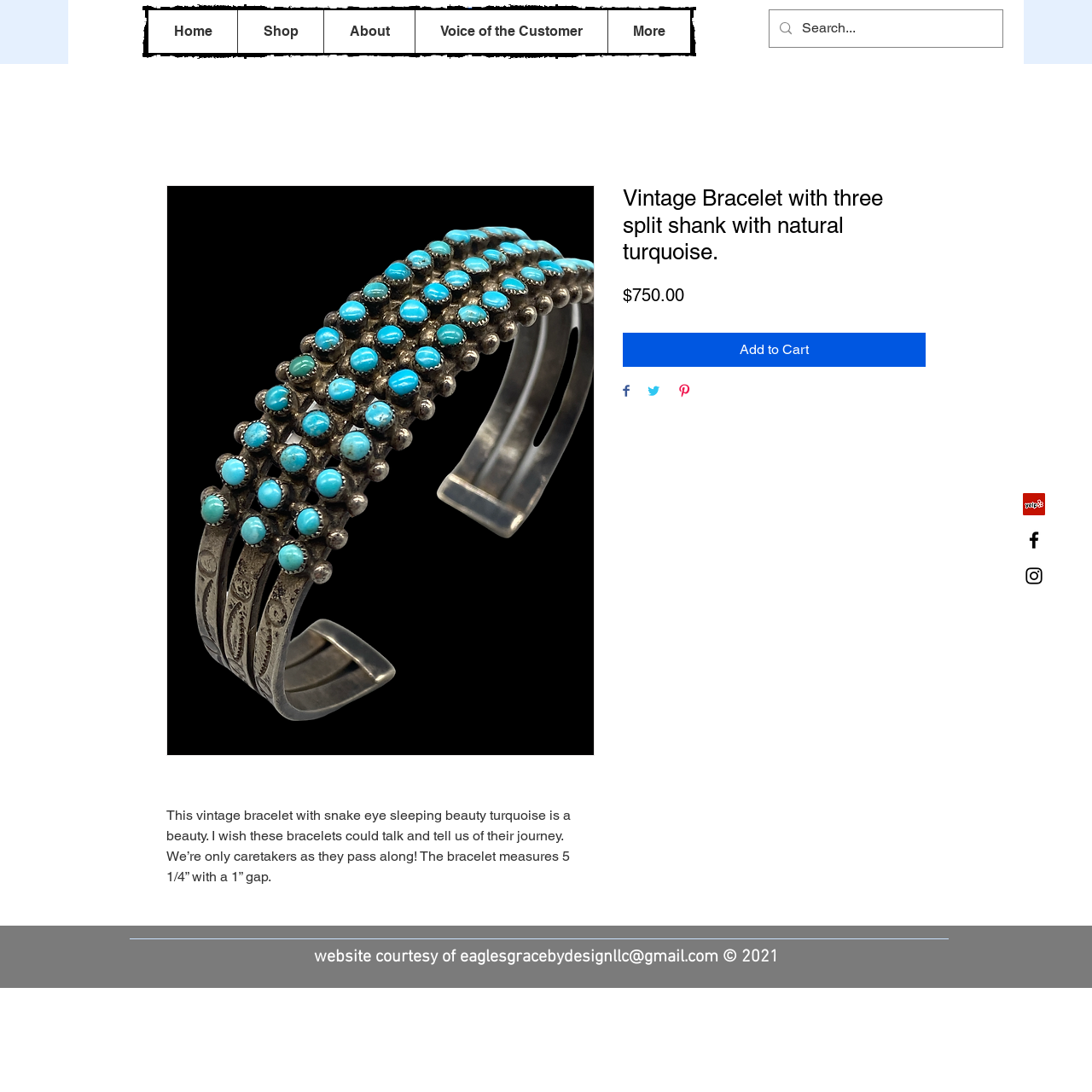Find the bounding box coordinates of the element I should click to carry out the following instruction: "Add the vintage bracelet to cart".

[0.57, 0.305, 0.848, 0.336]